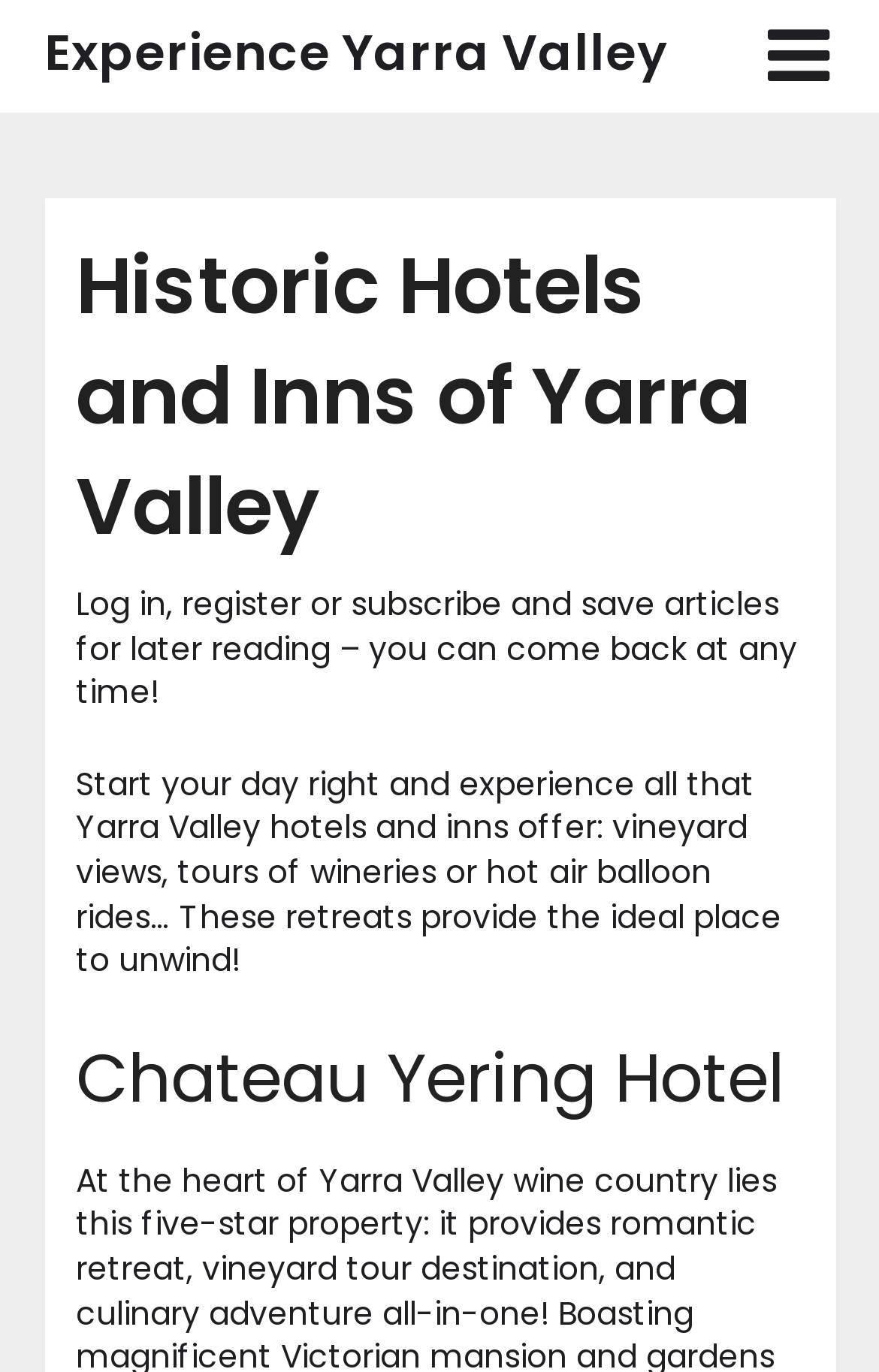Refer to the image and provide a thorough answer to this question:
What is the region featured on the website?

The webpage's title and content suggest that the website is focused on the Yarra Valley region, featuring its hotels, inns, and experiences.